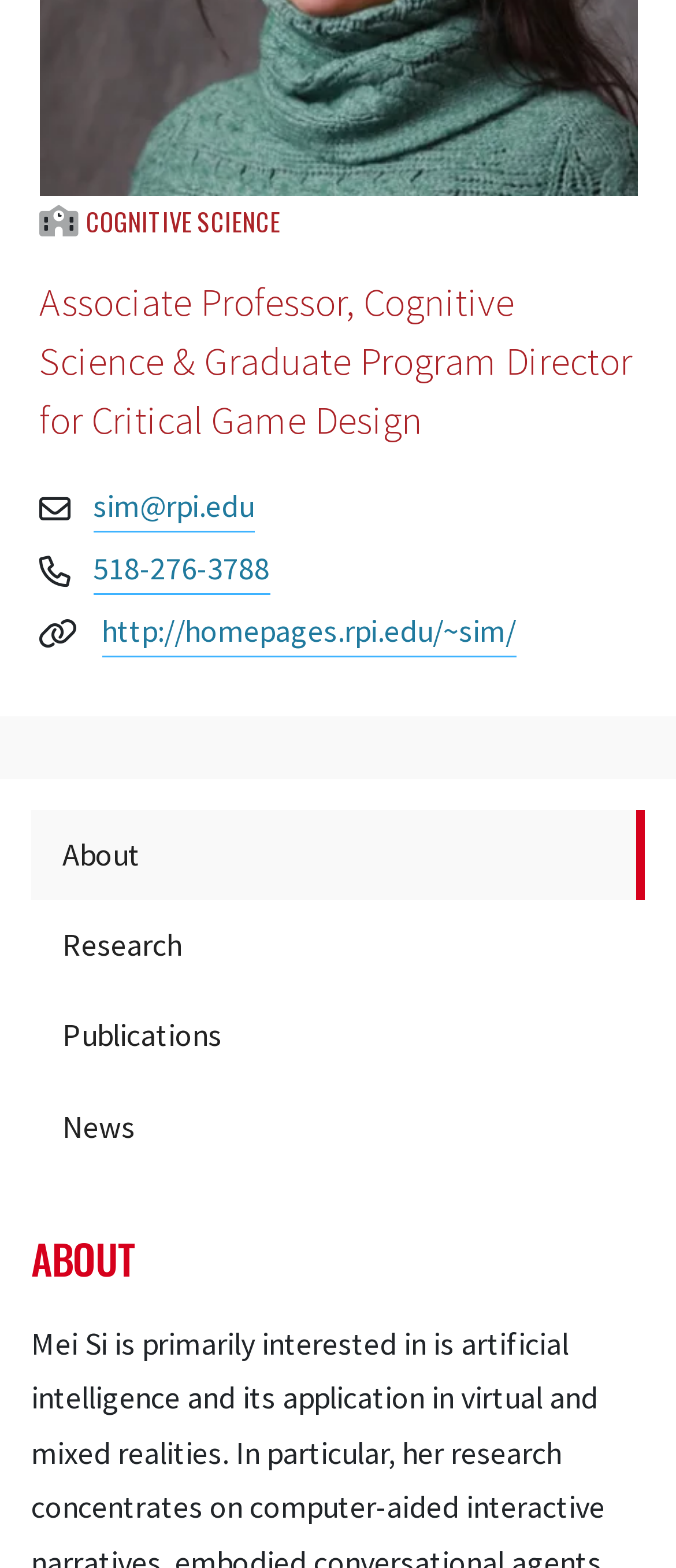Can you determine the bounding box coordinates of the area that needs to be clicked to fulfill the following instruction: "Share on Twitter"?

None